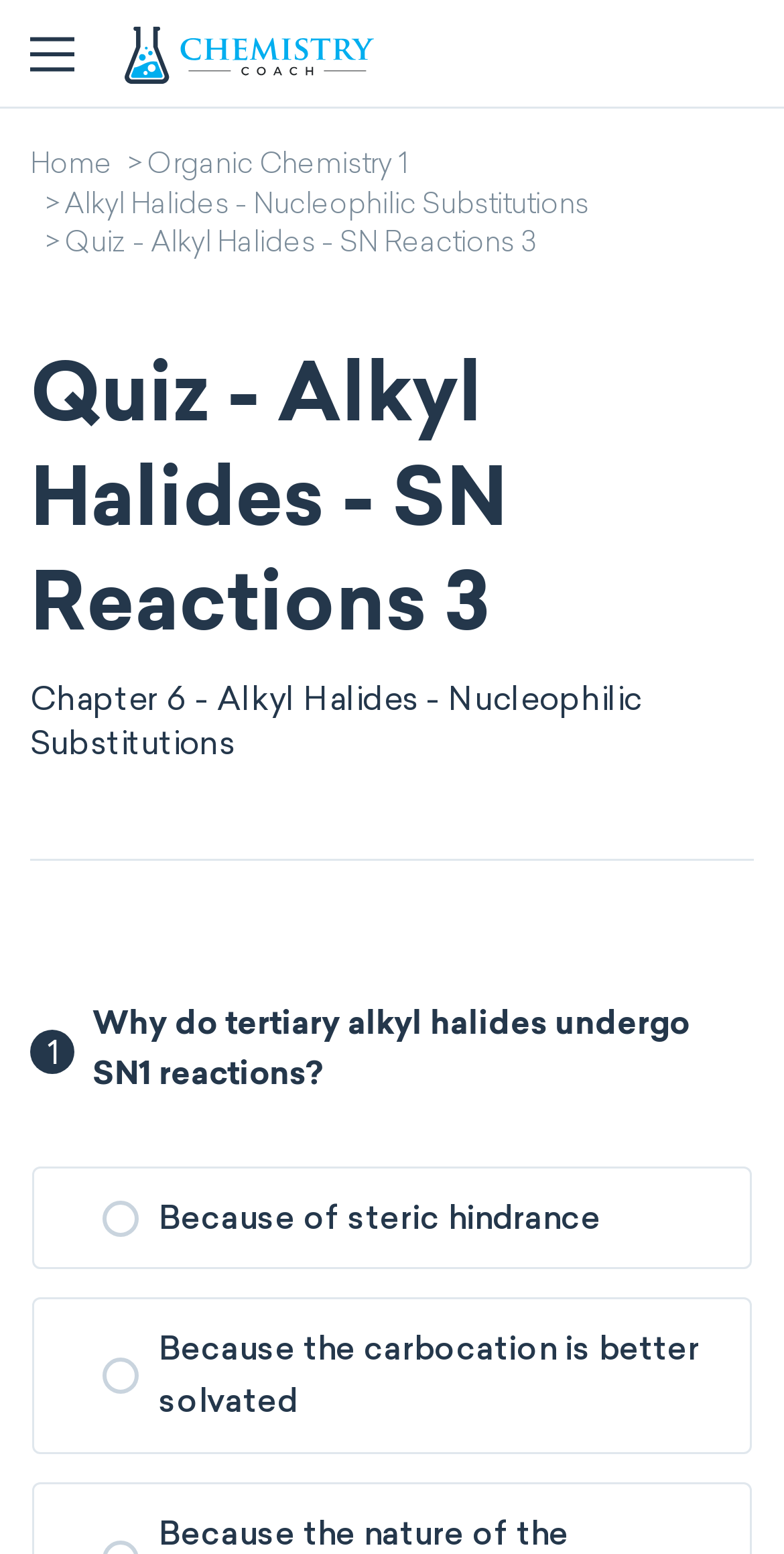How many radio buttons are there for the current question?
Refer to the image and provide a thorough answer to the question.

The number of radio buttons can be found by counting the options provided for the current question, which are 'Because of steric hindrance' and 'Because the carbocation is better solvated'.